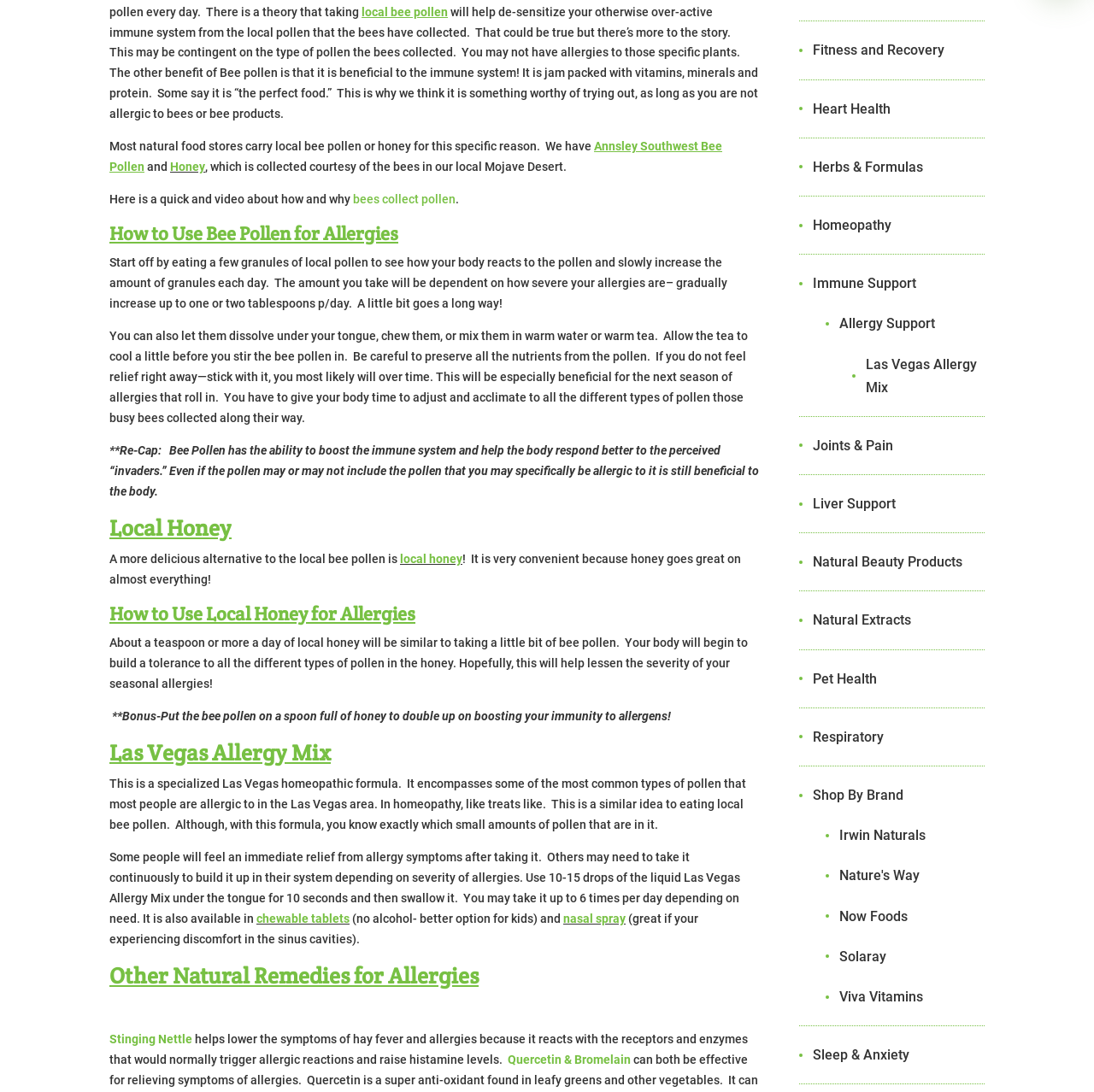Show the bounding box coordinates for the HTML element described as: "Fitness and Recovery".

[0.743, 0.036, 0.9, 0.057]